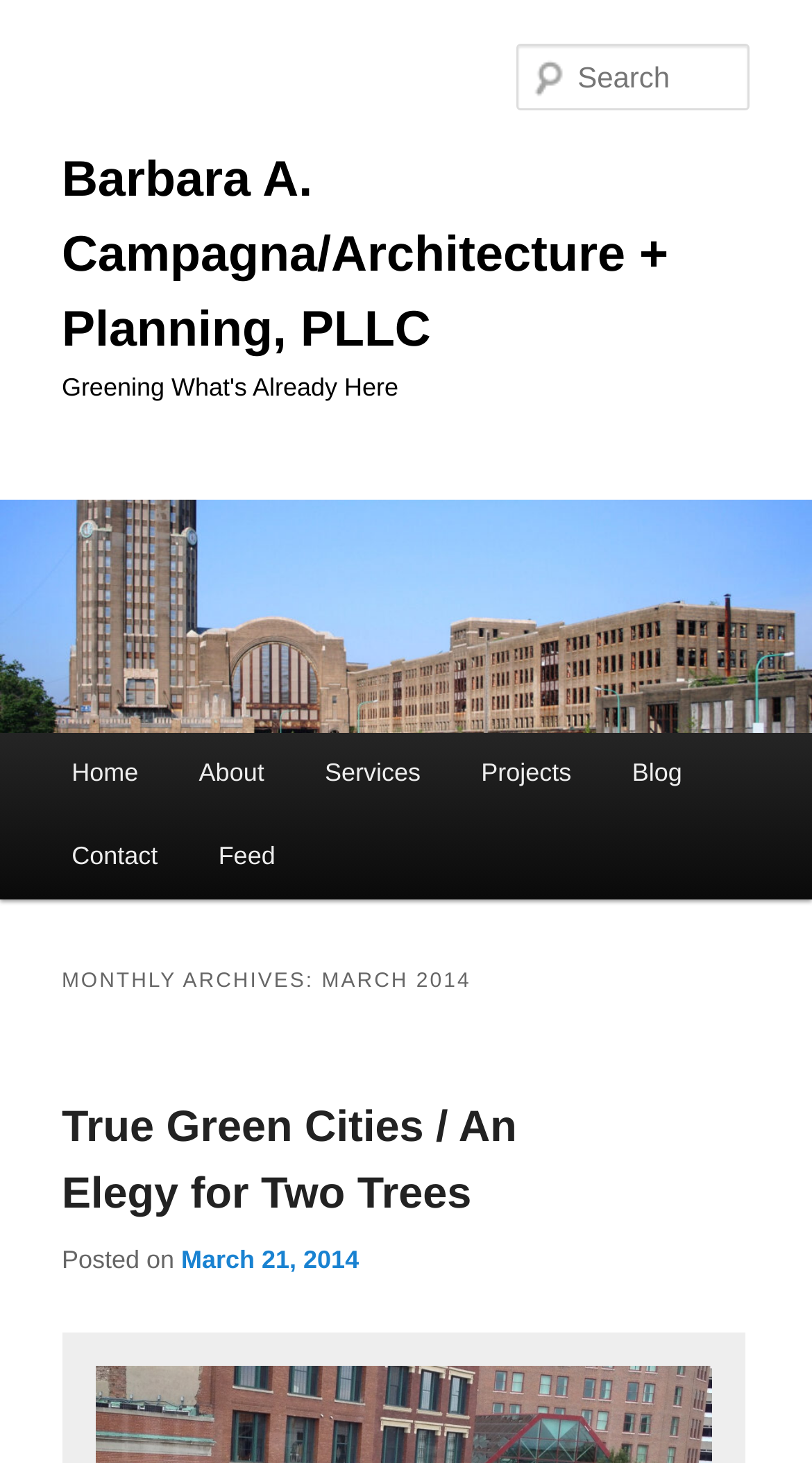What is the name of the architecture firm?
Answer the question with a single word or phrase by looking at the picture.

Barbara A. Campagna/Architecture + Planning, PLLC